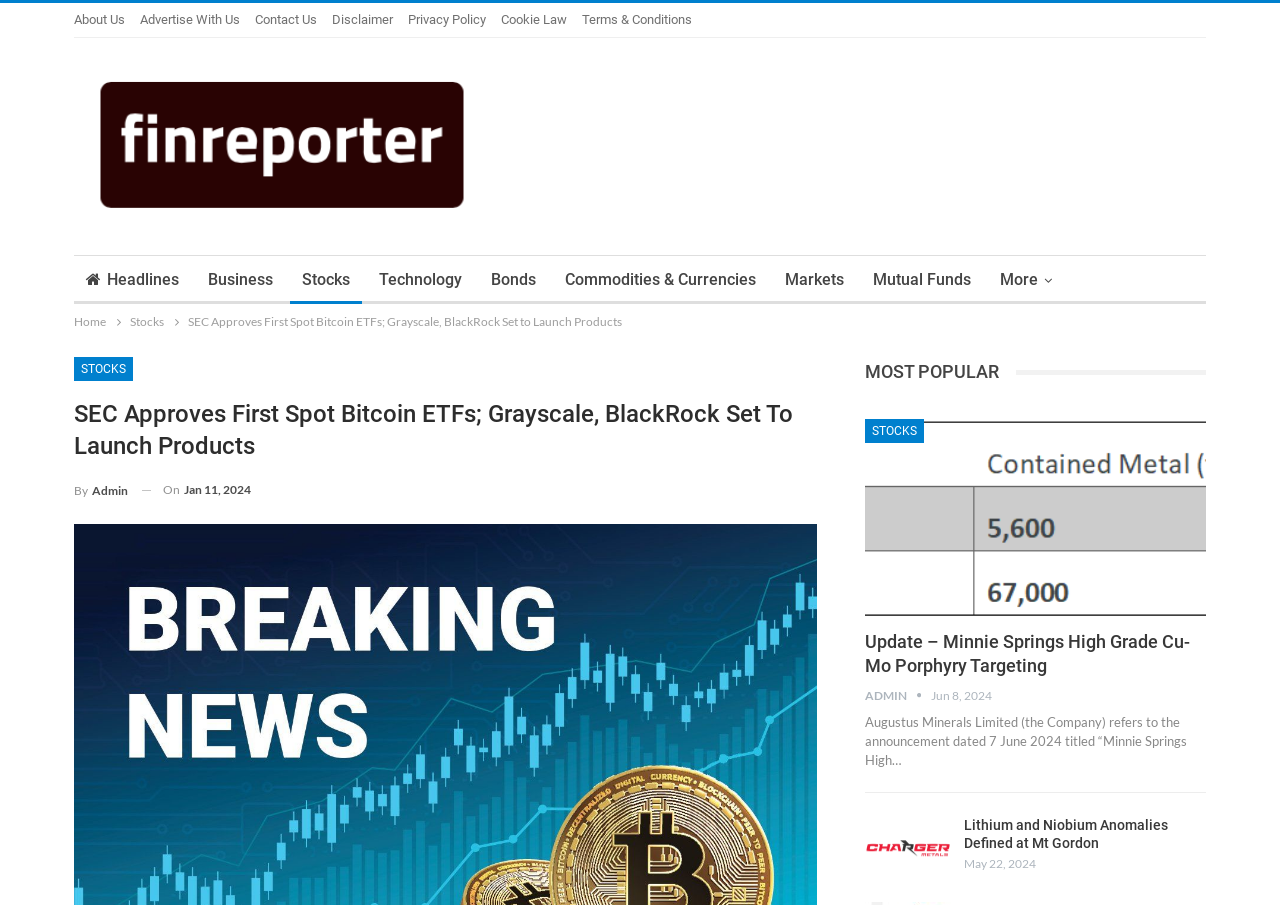Who is the author of the main article?
Please give a well-detailed answer to the question.

I found the answer by examining the link element with the text 'By Admin' which is located below the title of the main article, indicating the author of the article.